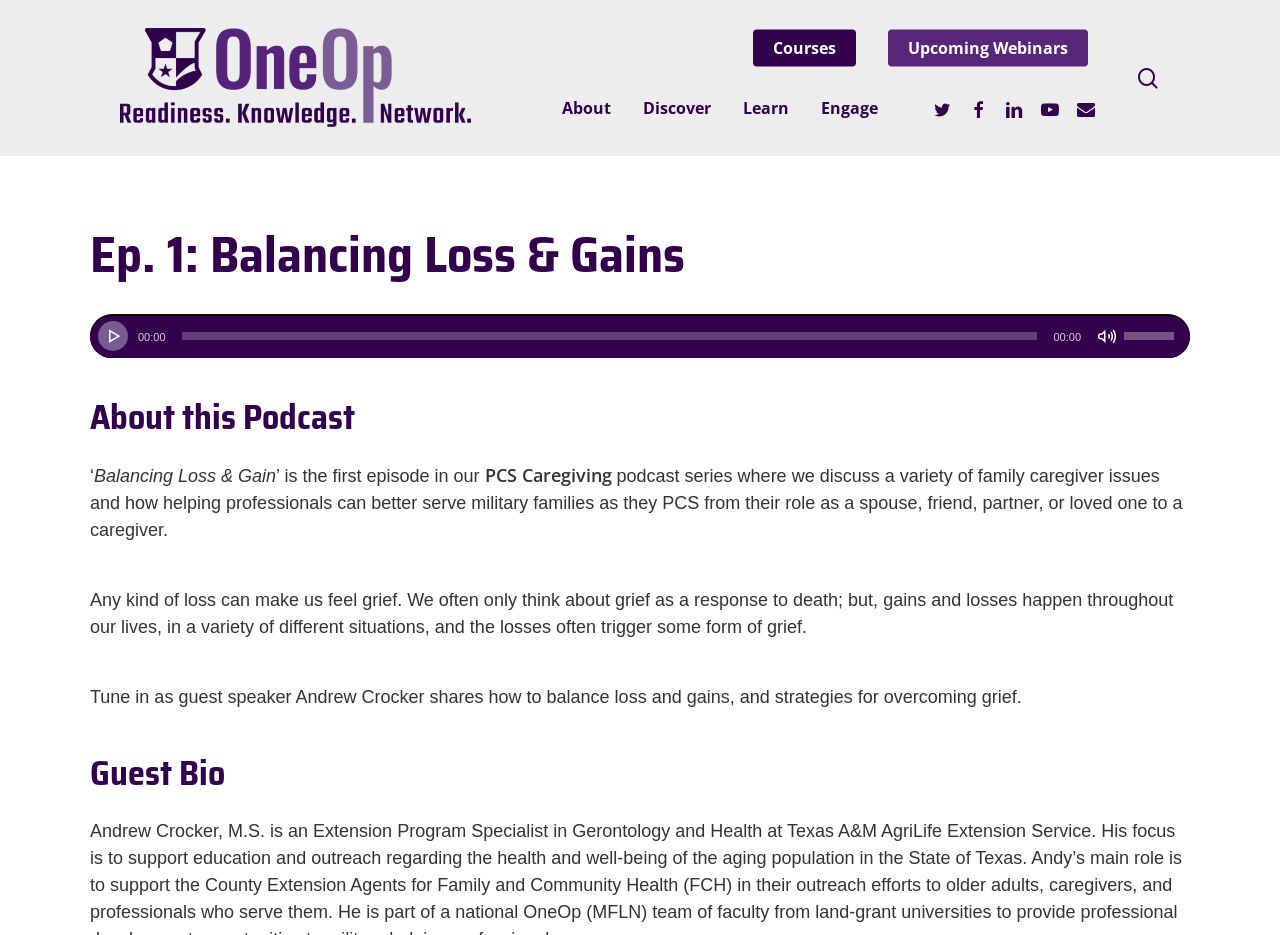Determine the bounding box coordinates of the clickable region to carry out the instruction: "Check the Twitter page".

[0.722, 0.103, 0.75, 0.128]